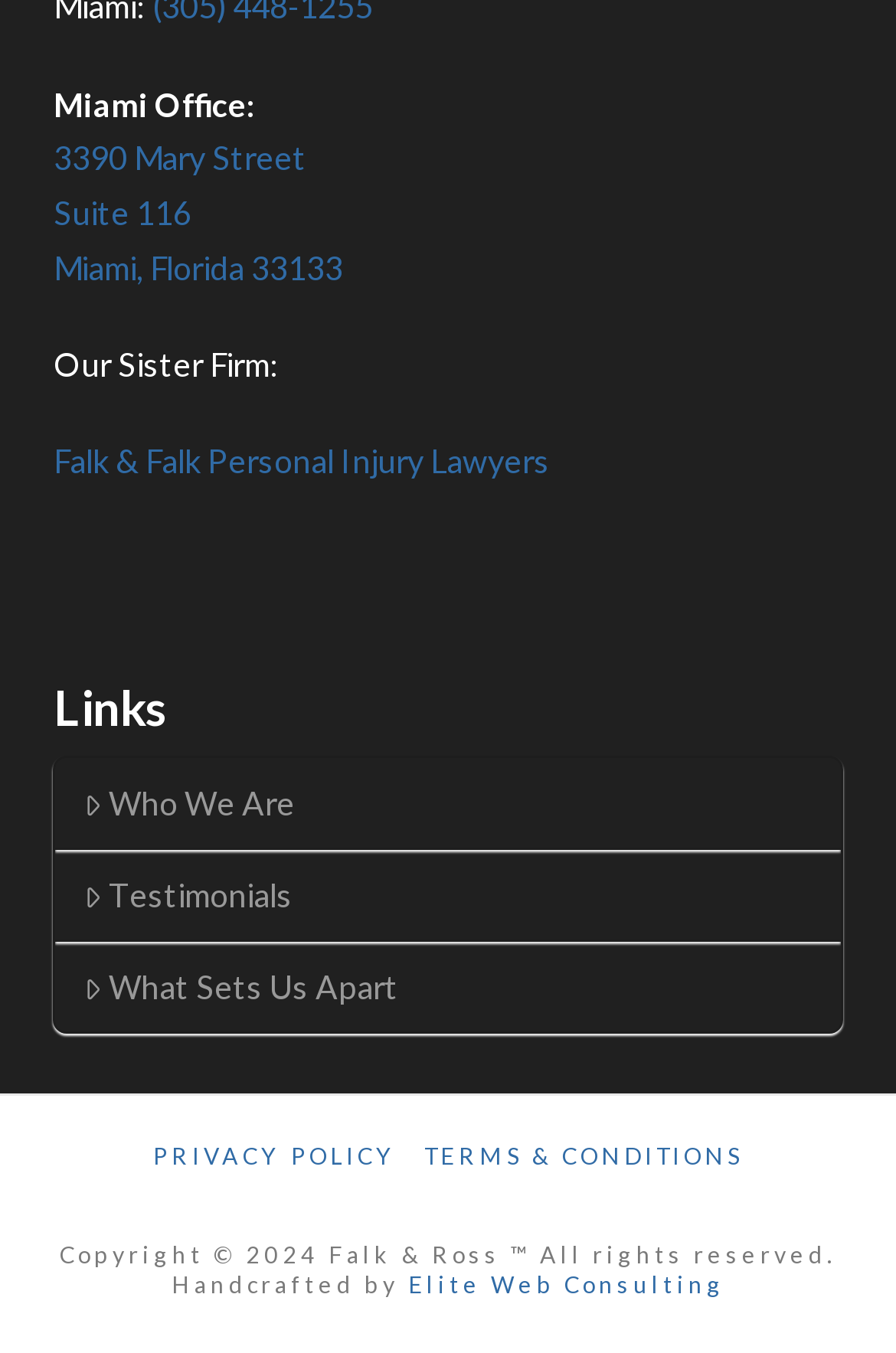Please reply to the following question using a single word or phrase: 
What are the three links under the 'Links' heading?

Who We Are, Testimonials, What Sets Us Apart